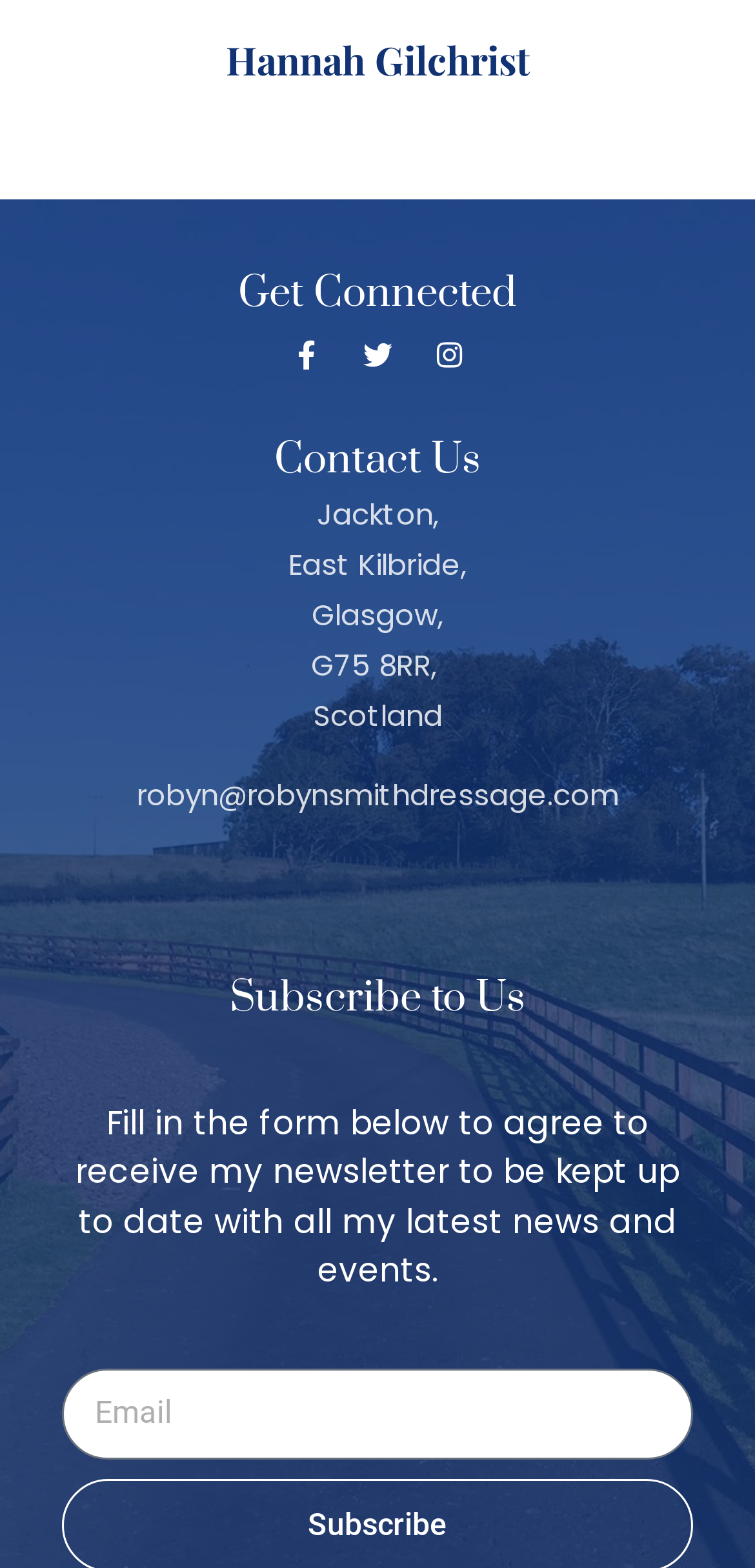What is the name of the person?
Please ensure your answer to the question is detailed and covers all necessary aspects.

The name 'Hannah Gilchrist' is displayed at the top of the webpage, indicating that it might be the name of the person or the owner of the webpage.